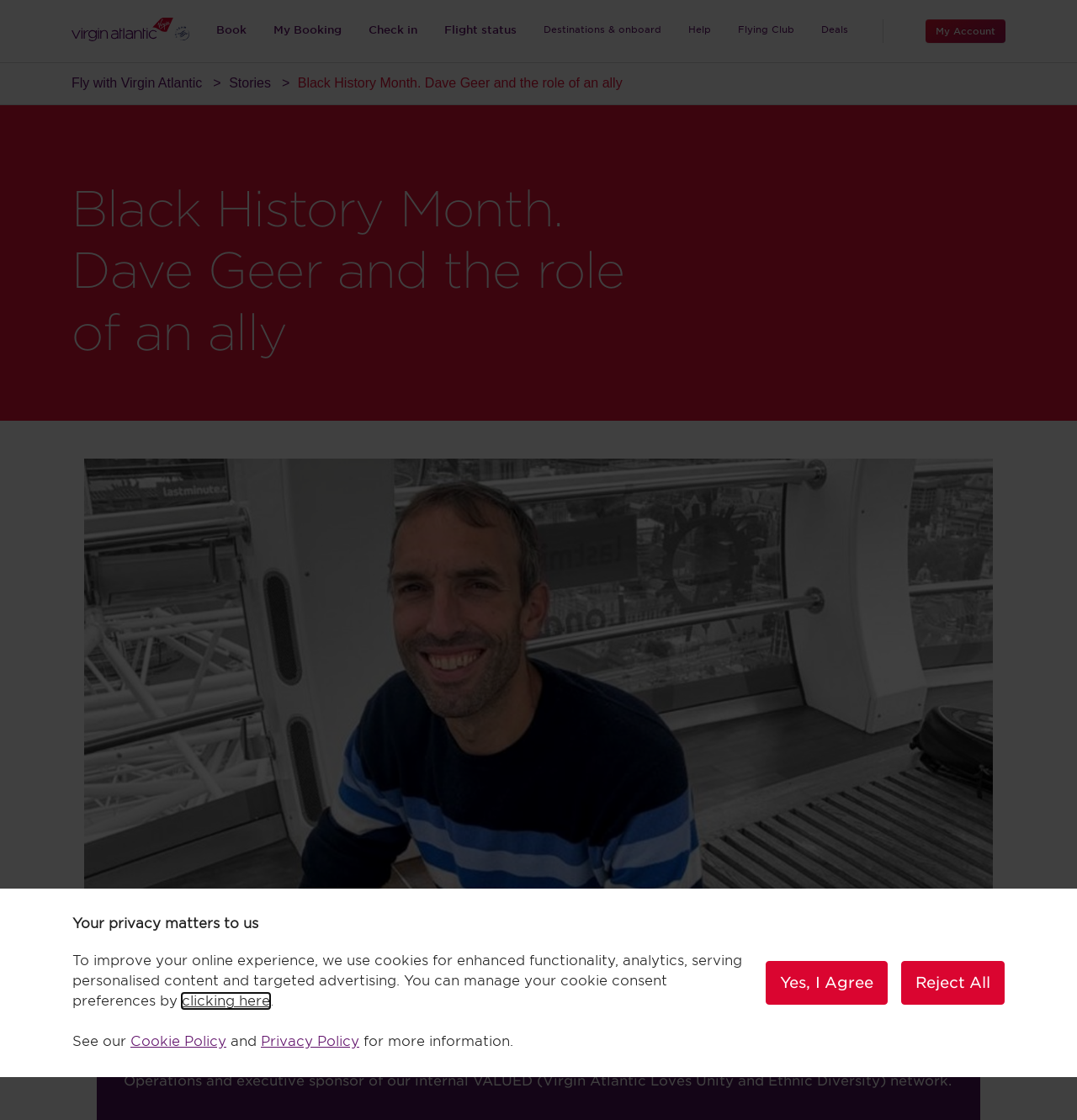Respond to the question below with a concise word or phrase:
How many links are there in the top navigation bar?

8